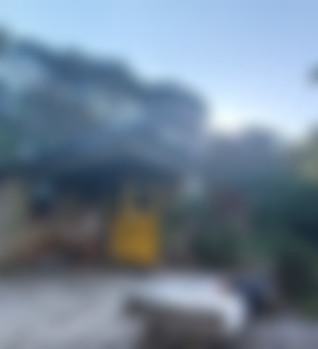Identify and describe all the elements present in the image.

The image captures a serene outdoor space associated with the "Top Hut - Tuateawa," a retreat known for its picturesque setting. In this tranquil environment, a cozy seating area is presented, surrounded by lush greenery typical of the area's natural beauty. The blurred background creates an inviting atmosphere that emphasizes the charm of the natural surroundings, likely featuring tall trees and soft foliage. A vibrant yellow structure is partially visible, suggesting an inviting entrance or feature that adds character to the scene. This image encapsulates the essence of relaxation and connection with nature, aligning well with the offerings of the retreat. The Top Hut promises visitors a serene getaway in Tuateawa, making it an ideal destination for nature lovers and those seeking a peaceful escape.